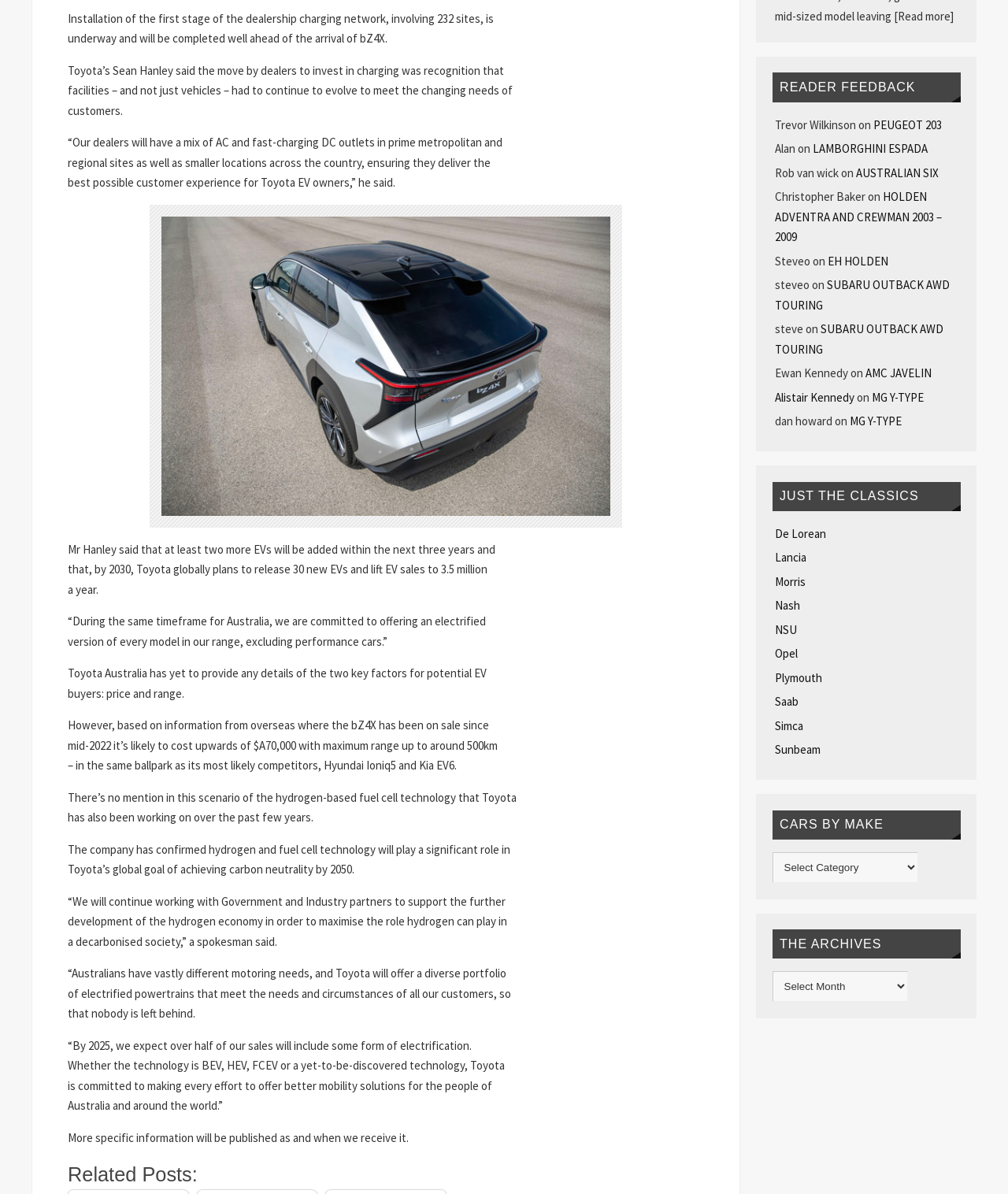Specify the bounding box coordinates of the area that needs to be clicked to achieve the following instruction: "Read more about the article".

[0.886, 0.007, 0.946, 0.02]